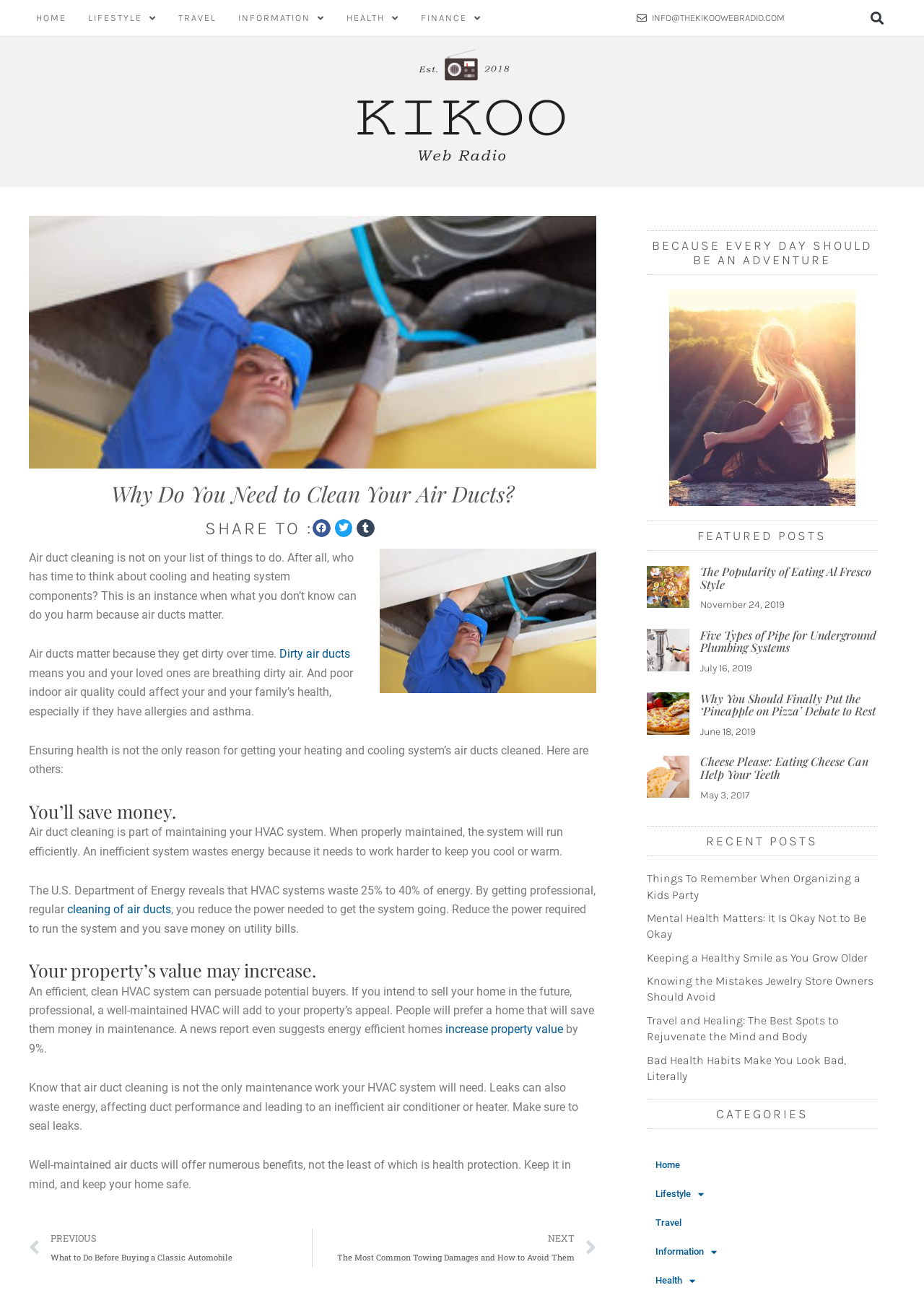Find the bounding box of the web element that fits this description: "C.S.H.B. 2063".

None